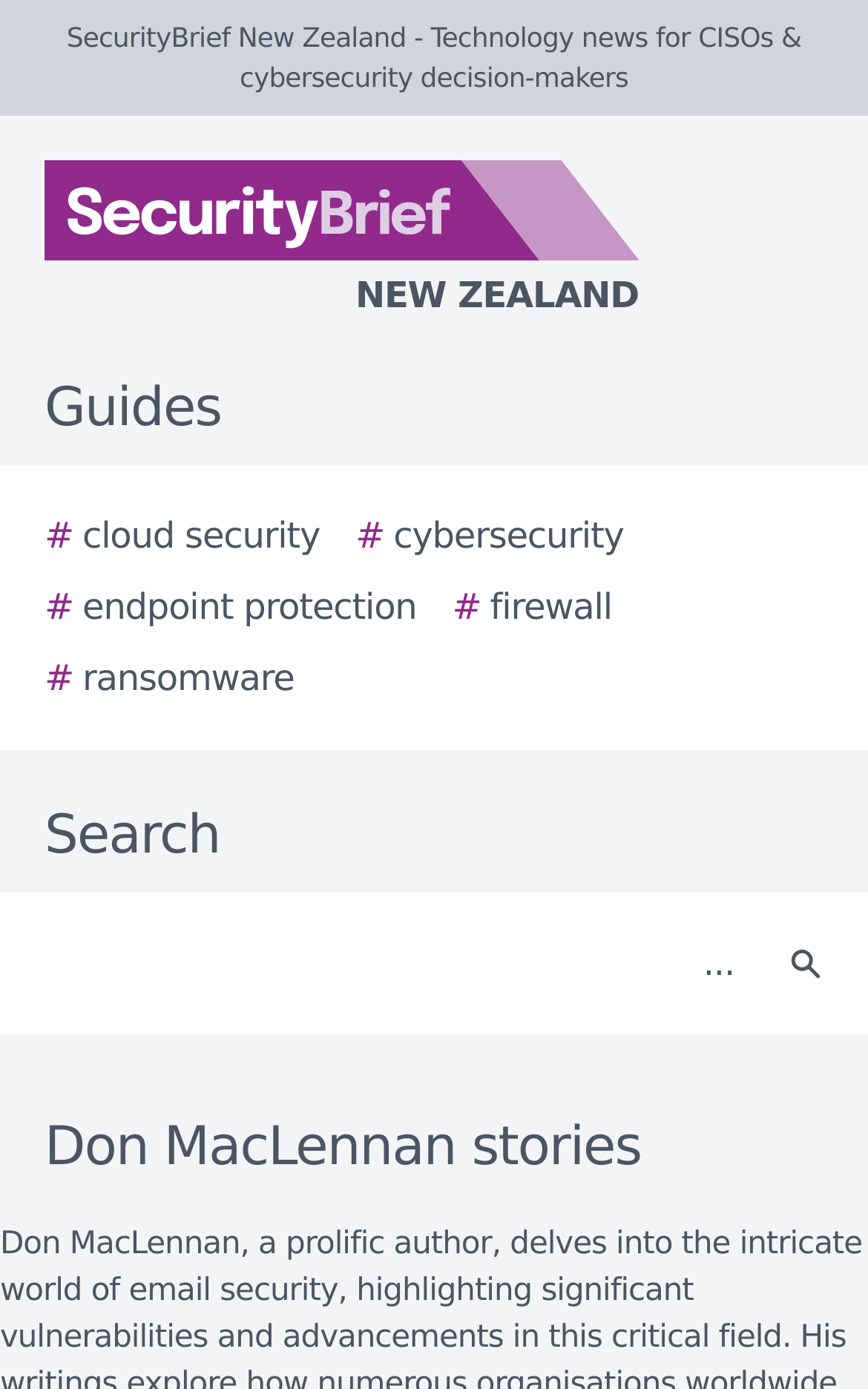Determine the bounding box coordinates of the section I need to click to execute the following instruction: "Search for cloud security". Provide the coordinates as four float numbers between 0 and 1, i.e., [left, top, right, bottom].

[0.051, 0.367, 0.369, 0.405]